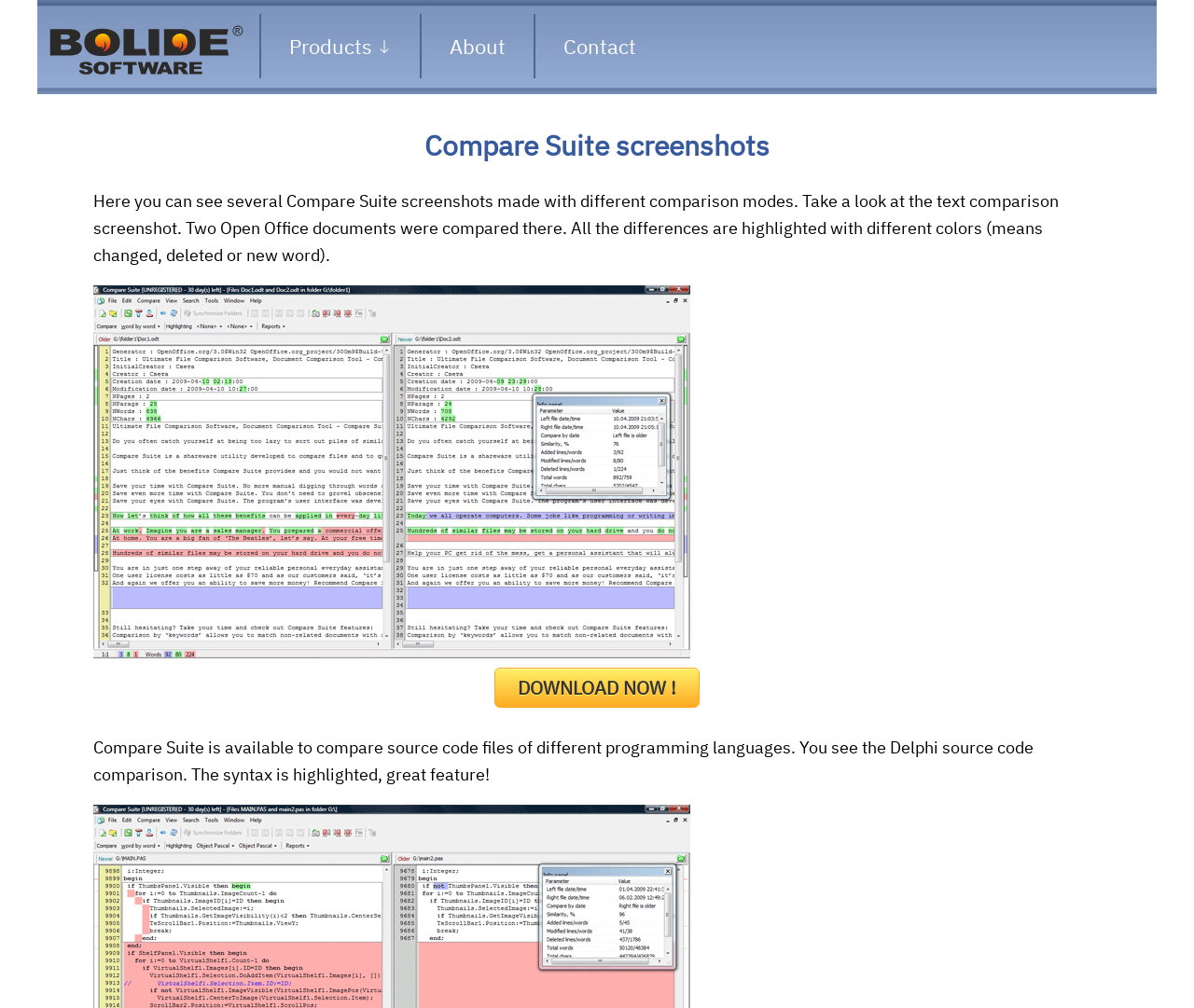Use a single word or phrase to answer the question: 
How many screenshots are shown on the webpage?

Two